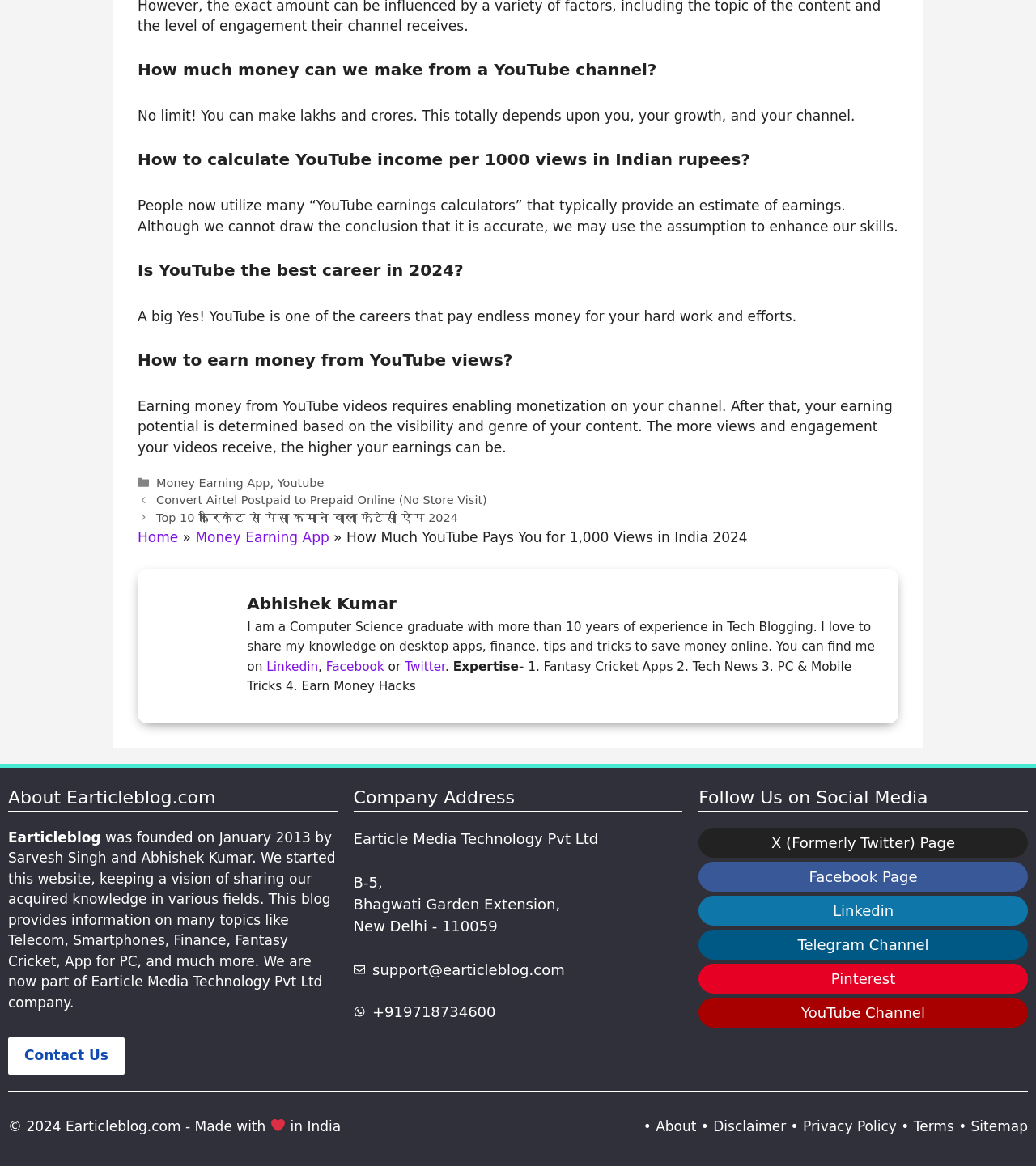Respond with a single word or phrase for the following question: 
What is the company name mentioned in the webpage?

Earticle Media Technology Pvt Ltd